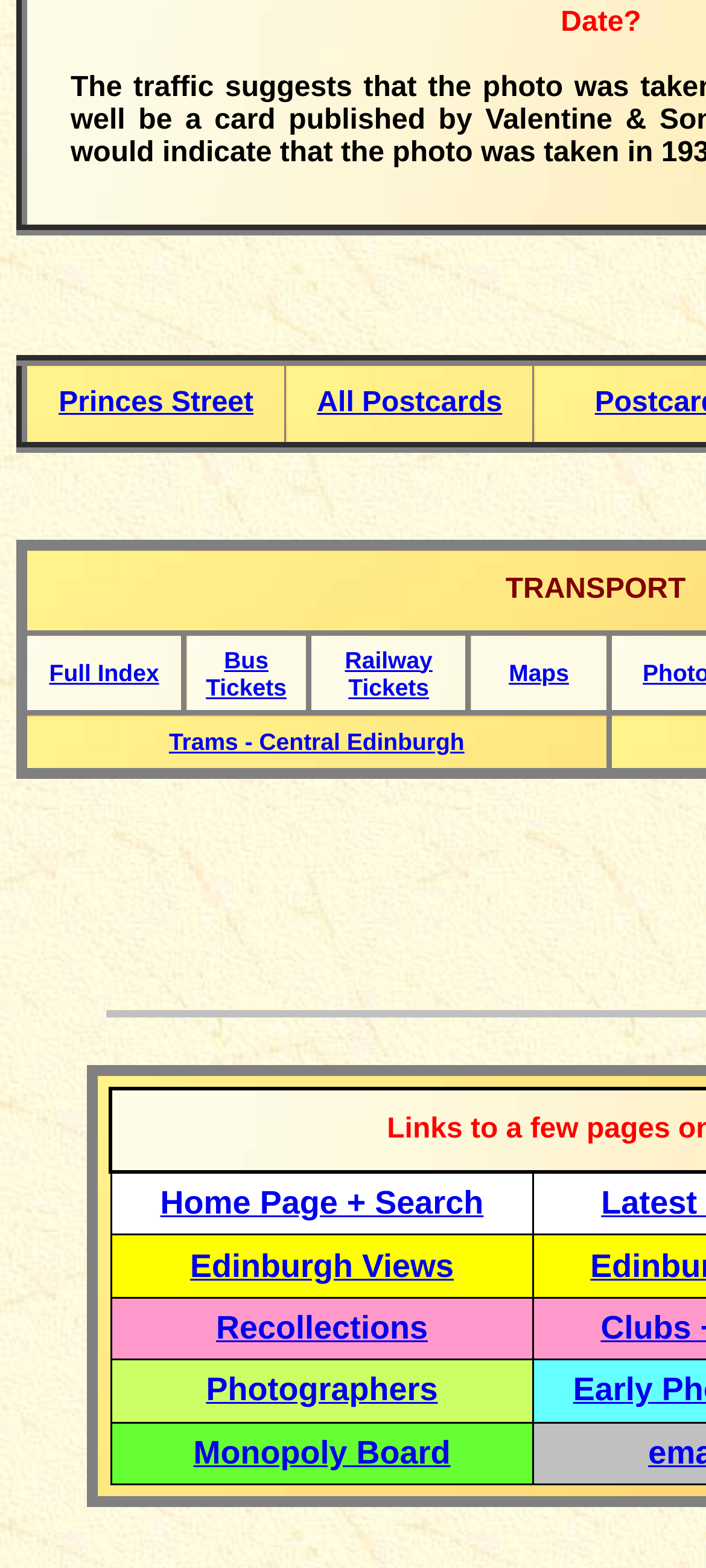Locate the bounding box coordinates of the segment that needs to be clicked to meet this instruction: "go to Full Index".

[0.031, 0.404, 0.26, 0.455]